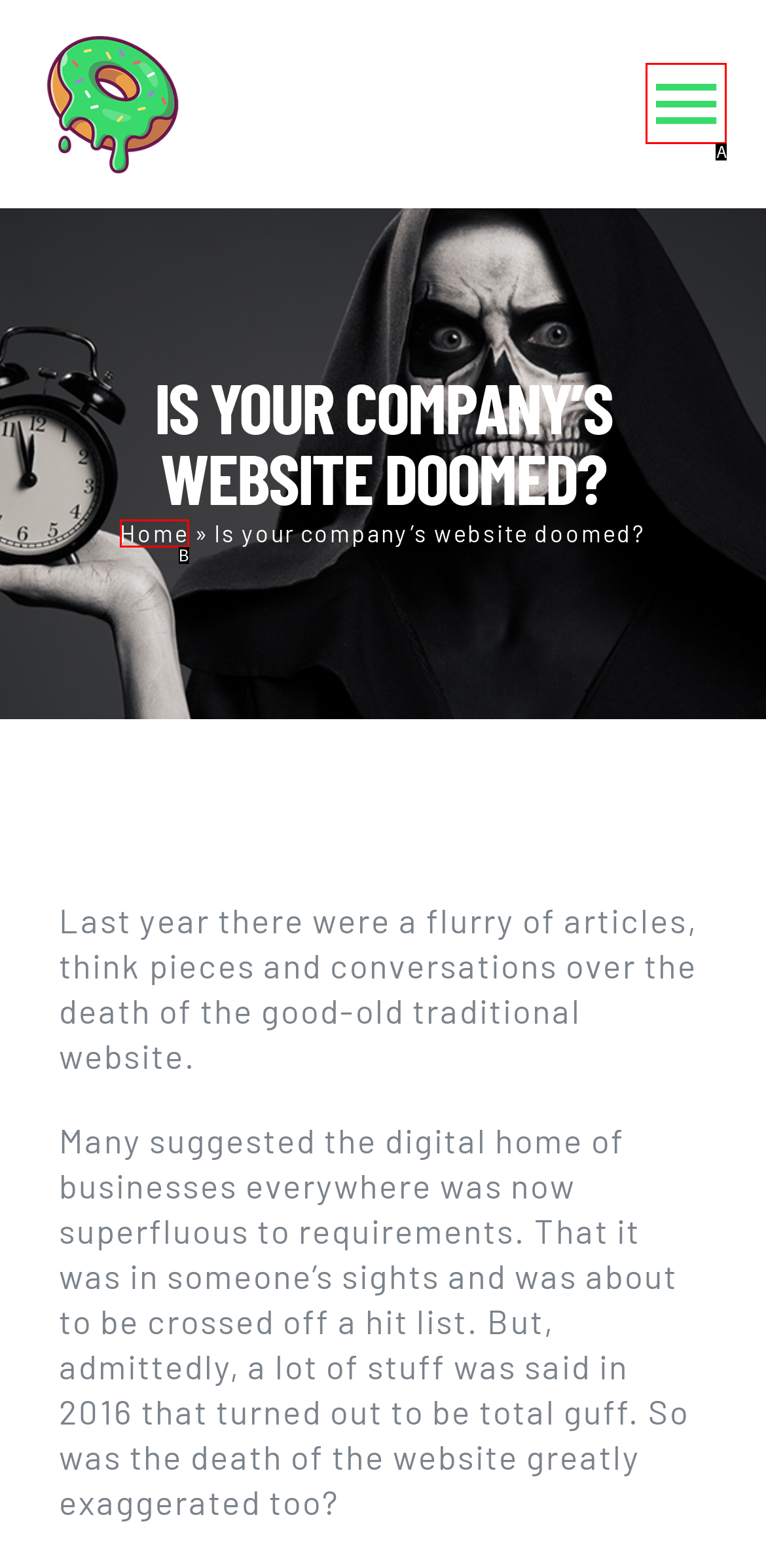Tell me the letter of the option that corresponds to the description: Home
Answer using the letter from the given choices directly.

B